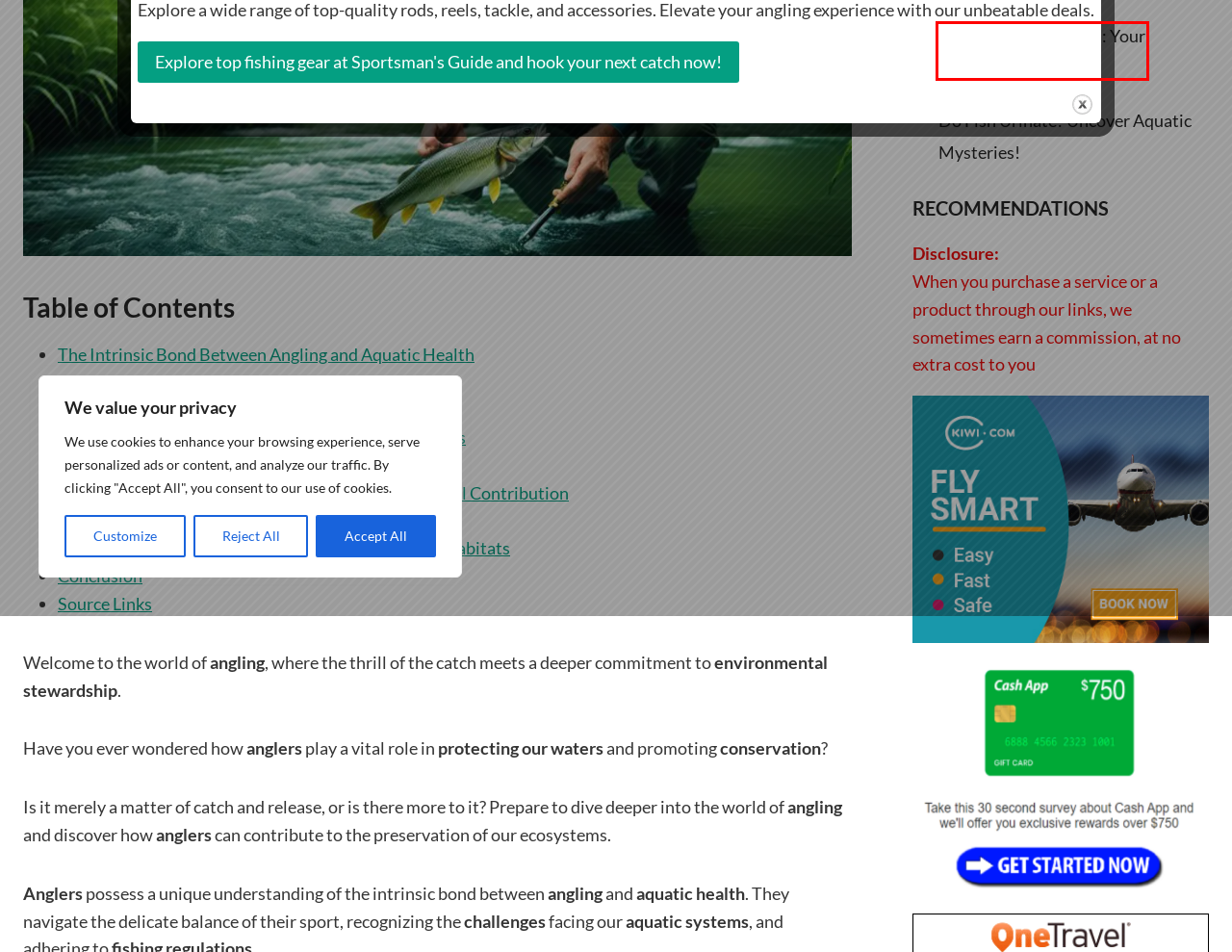Look at the screenshot of a webpage with a red bounding box and select the webpage description that best corresponds to the new page after clicking the element in the red box. Here are the options:
A. Fishing Techniques | Canadafever - Fishing In Canada And Around The World!
B. Sustenance Limits: How Long Can Fish Go Without Eating
C. Contact Us
D. Do Fish Urinate? Uncover Aquatic Mysteries!
E. Fishing Licenses In US: Your Essential Guide
F. About This Site
G. Reading The Water: Understanding Signs Of Fish Activity
H. Ethical Guide On How To Humanely Kill A Fish

E